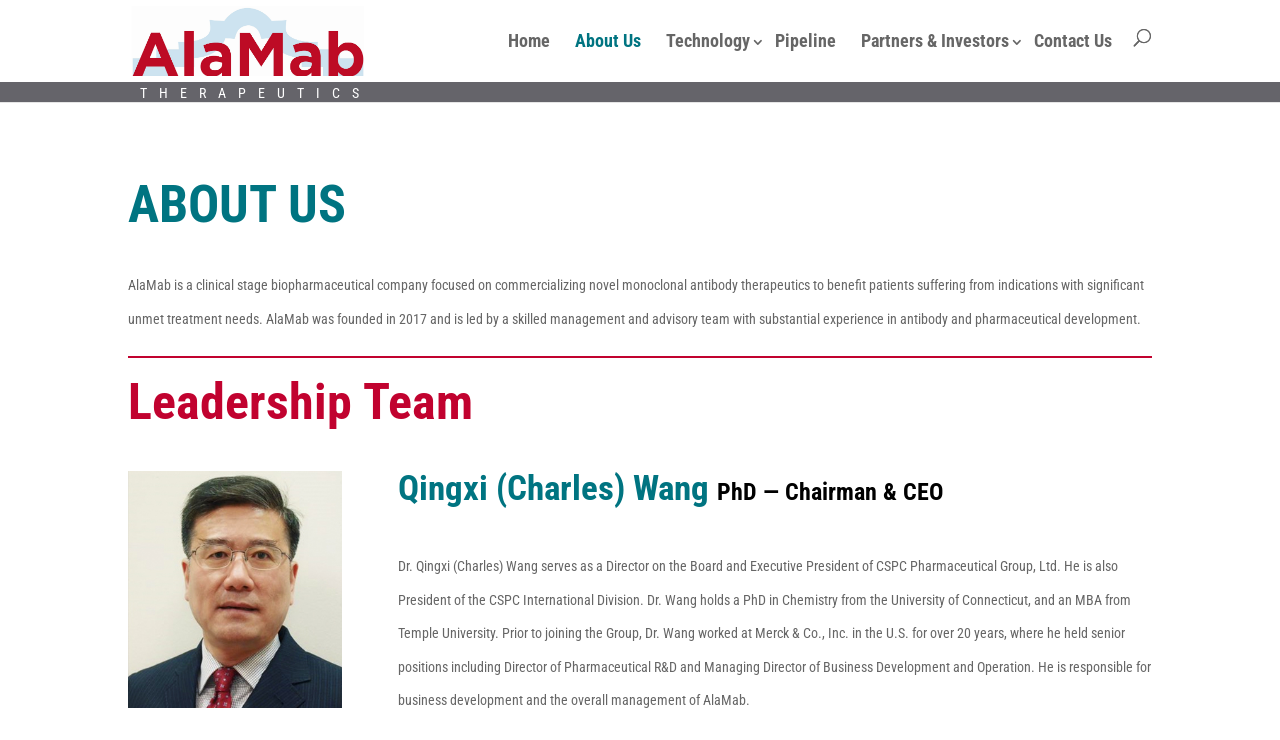Based on the element description, predict the bounding box coordinates (top-left x, top-left y, bottom-right x, bottom-right y) for the UI element in the screenshot: Partners & Investors

[0.673, 0.032, 0.788, 0.078]